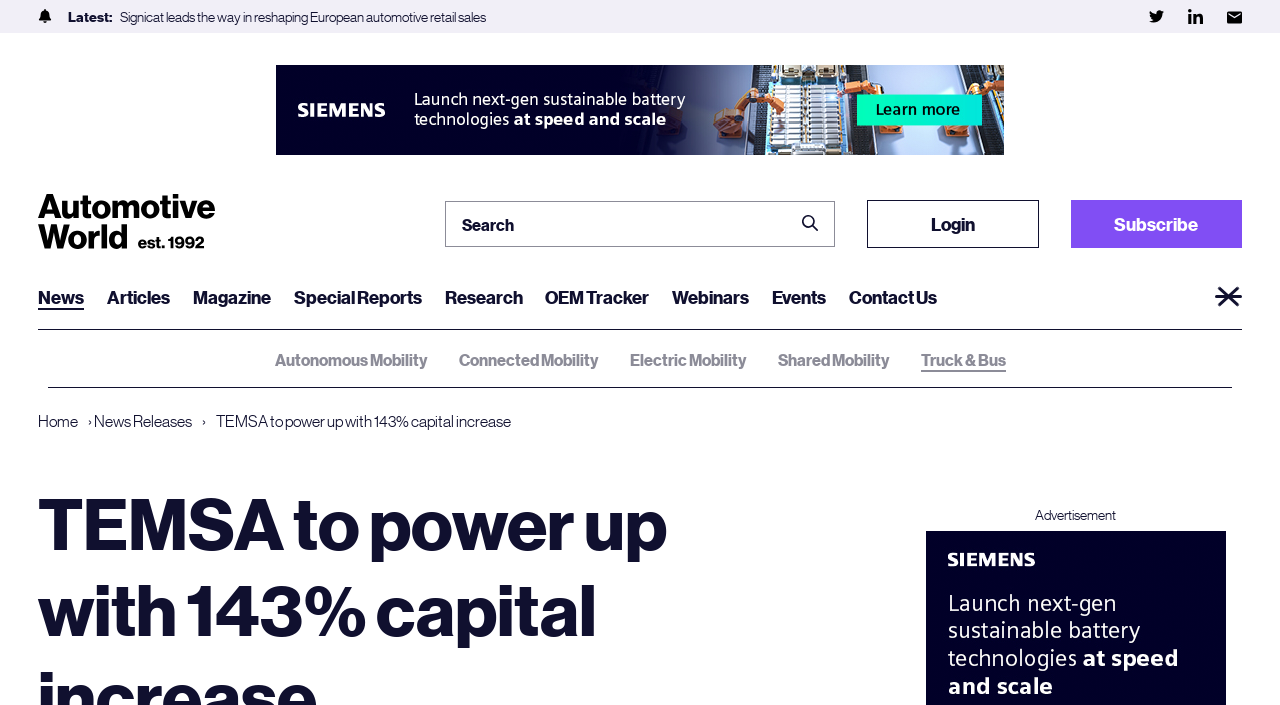Give a one-word or one-phrase response to the question:
How many social media links are there?

3